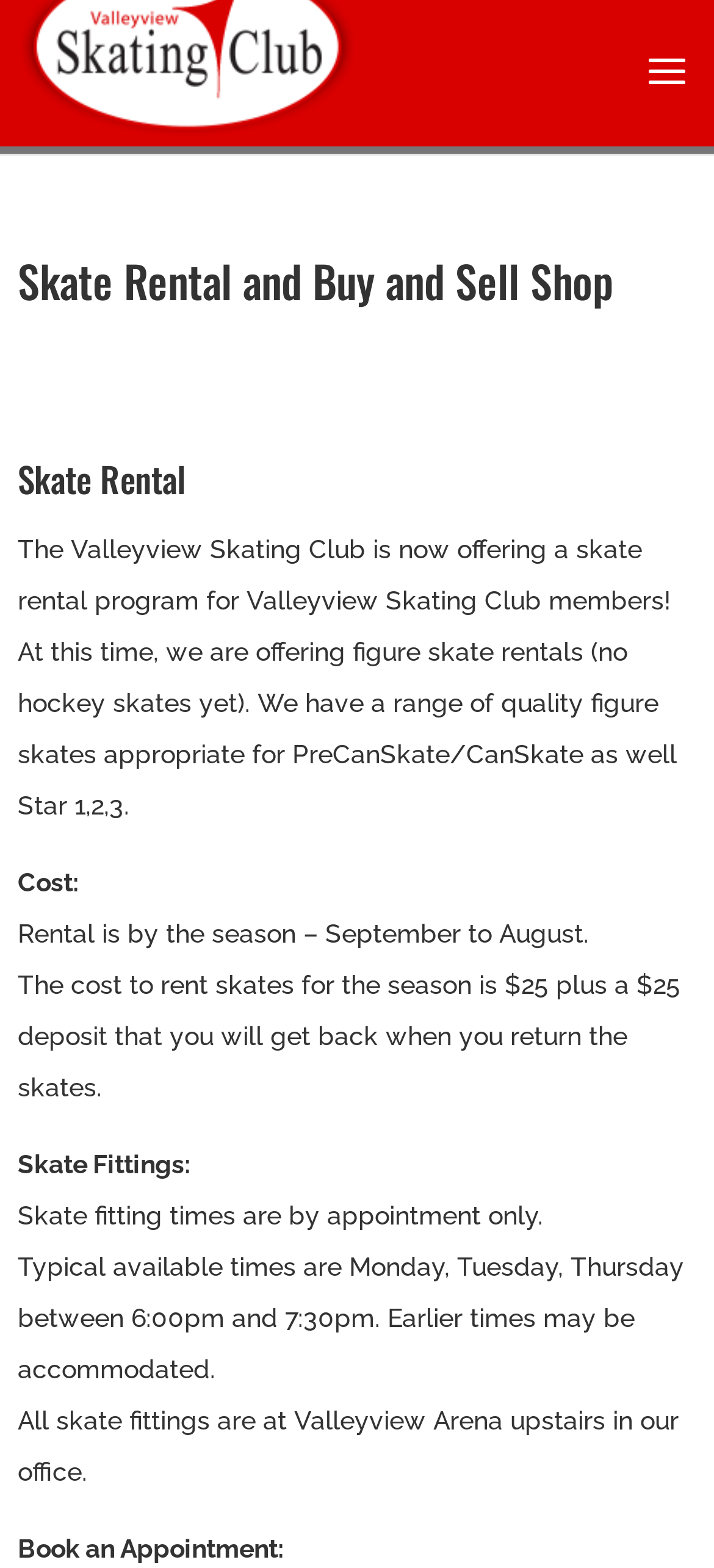Can you determine the main header of this webpage?

Skate Rental and Buy and Sell Shop